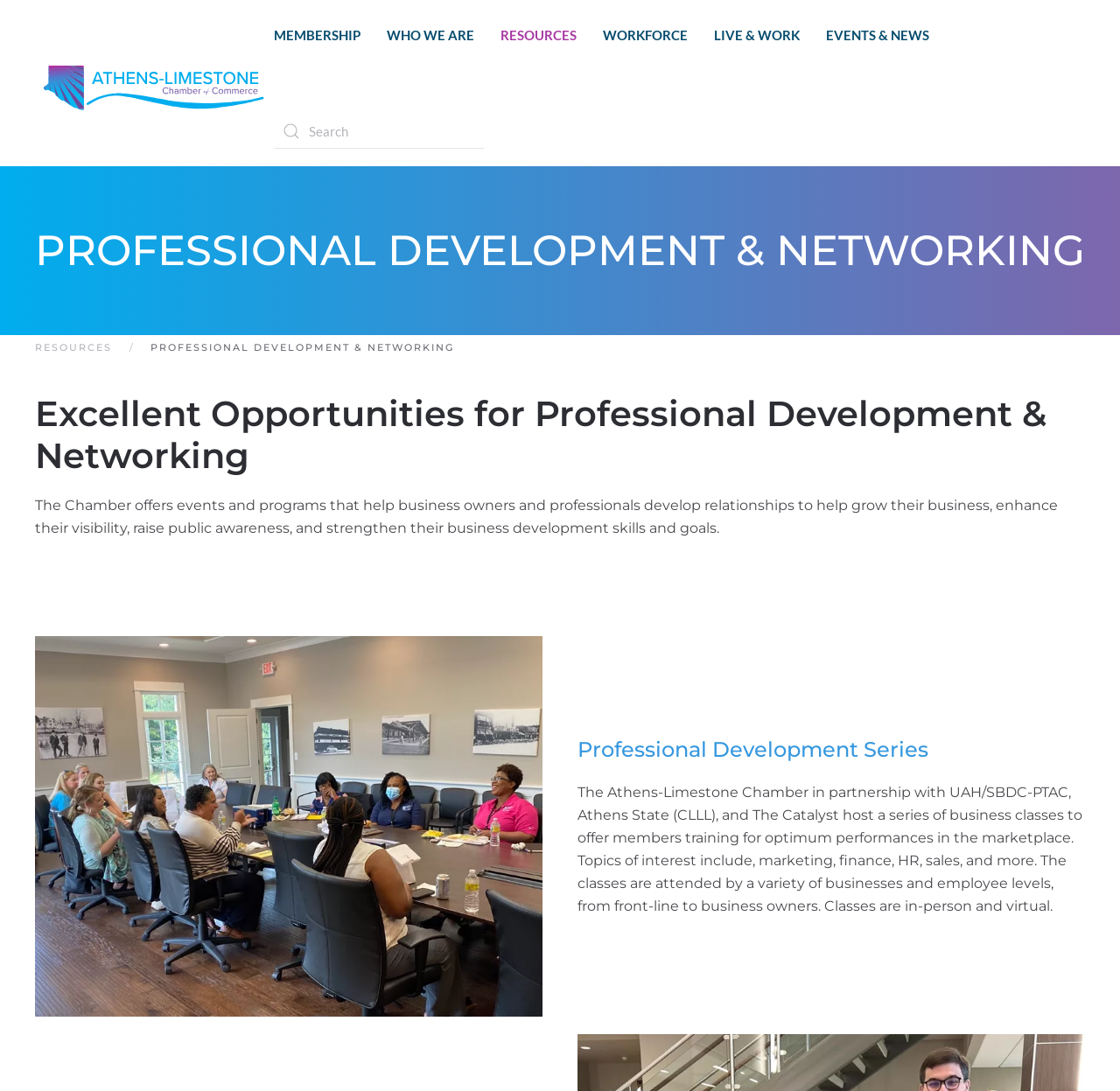Find the bounding box coordinates of the element to click in order to complete this instruction: "View events and news". The bounding box coordinates must be four float numbers between 0 and 1, denoted as [left, top, right, bottom].

[0.737, 0.0, 0.83, 0.064]